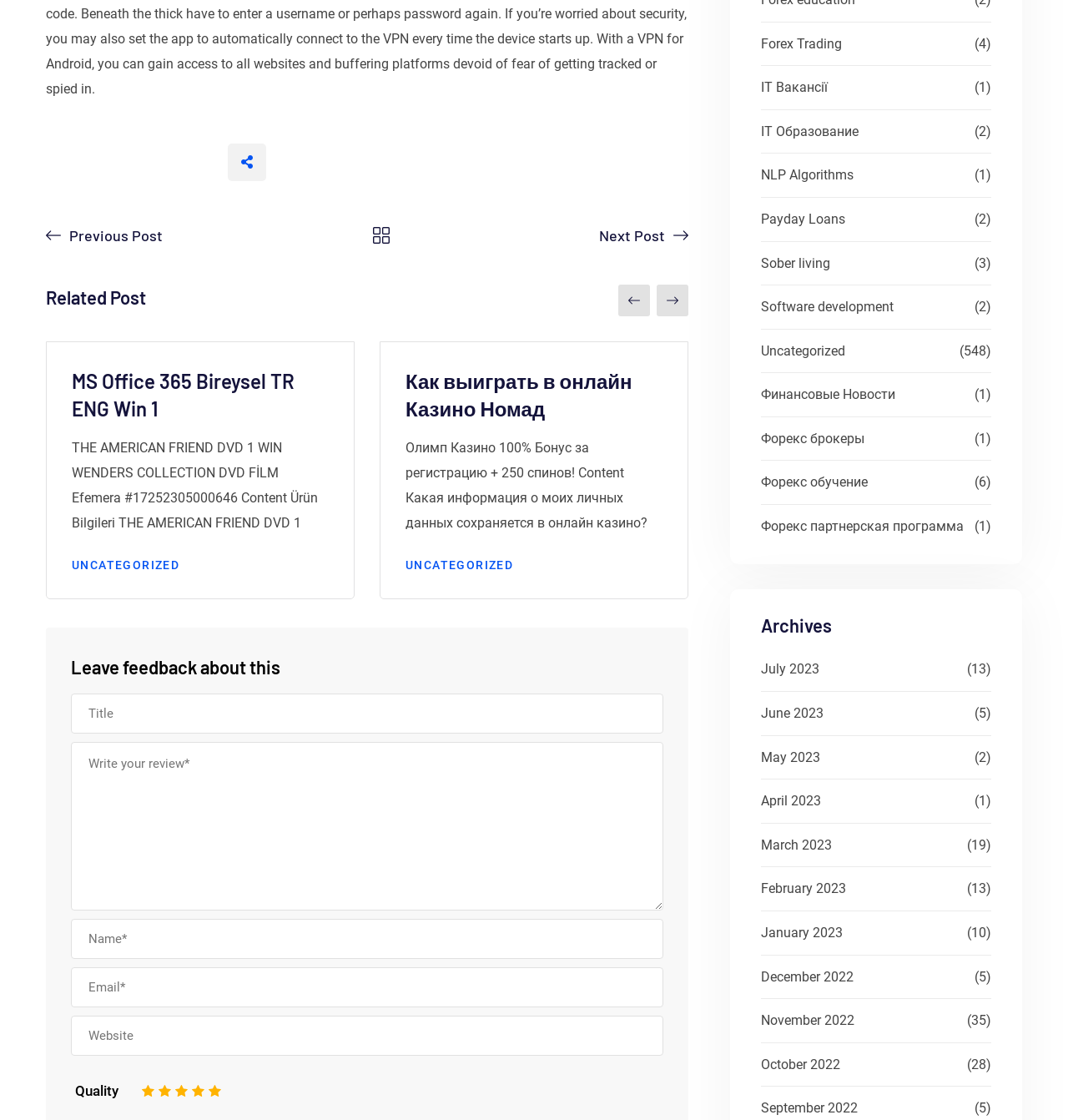What is the title of the first post?
Using the image as a reference, deliver a detailed and thorough answer to the question.

I found the title of the first post by looking at the heading element with the text 'MS Office 365 Bireysel TR ENG Win 1' which is a child of the root element.